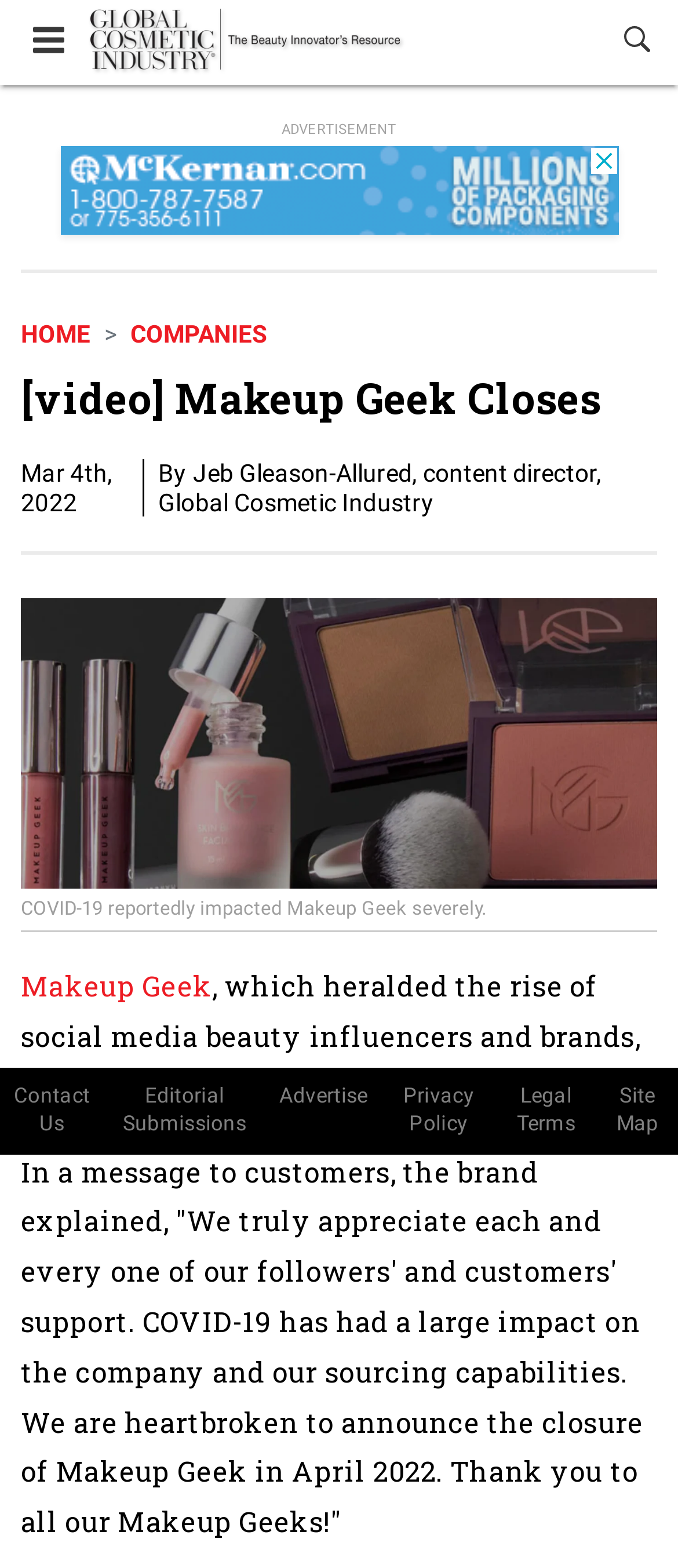What is the name of the brand that is closing down?
Based on the image, provide your answer in one word or phrase.

Makeup Geek